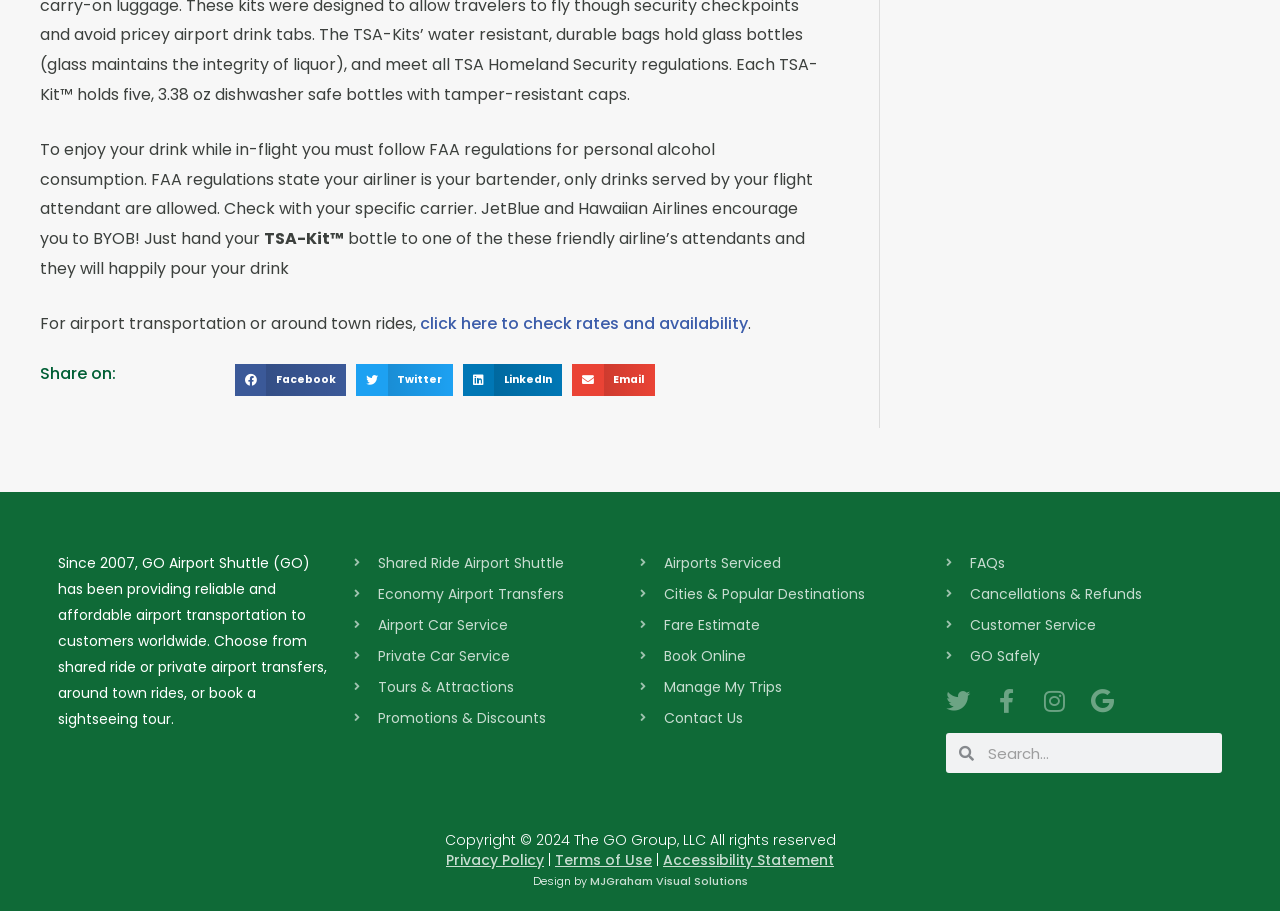What social media platforms does GO Airport Shuttle have a presence on?
We need a detailed and exhaustive answer to the question. Please elaborate.

The webpage has links to GO Airport Shuttle's social media profiles, including Facebook, Twitter, Instagram, and Google, indicating that the company has a presence on these platforms.